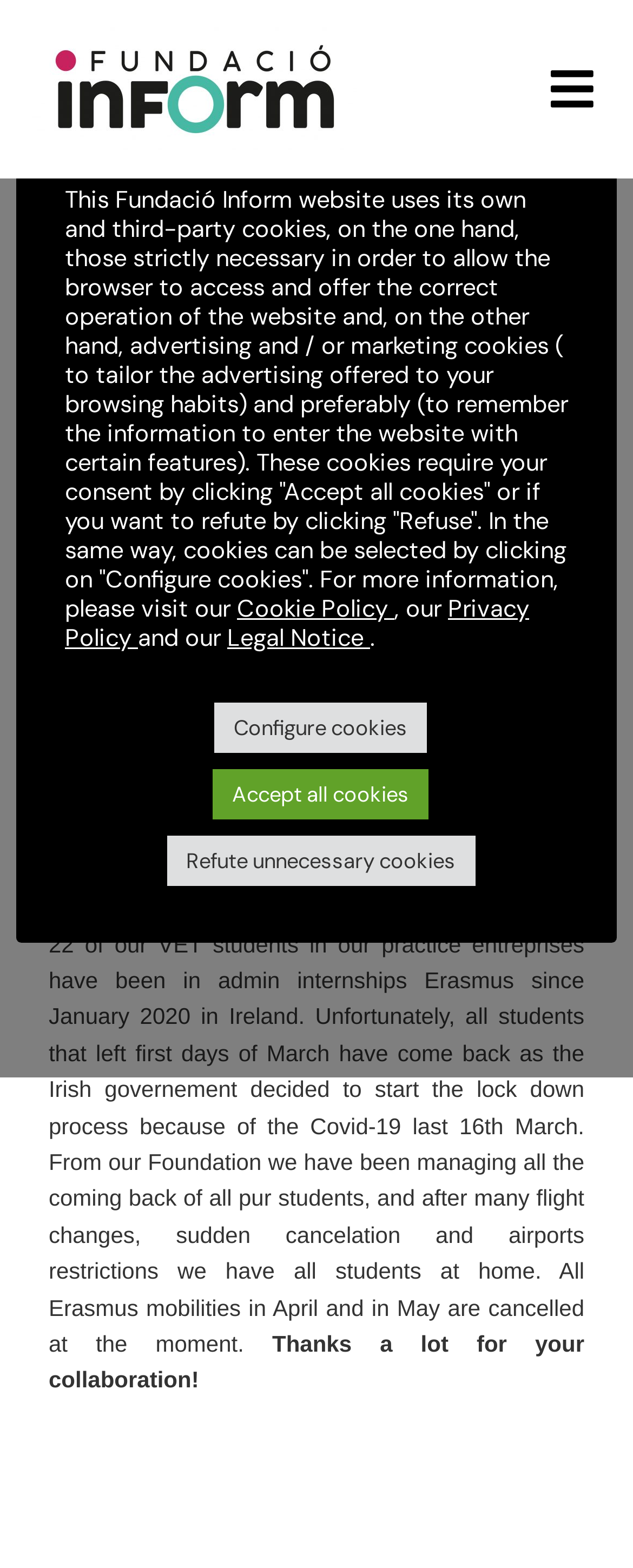Offer an extensive depiction of the webpage and its key elements.

The webpage appears to be a news article or blog post from the "Estades SEFED Erasmus" section of the "Fundació Inform" website. At the top left corner, there is a logo link "inform-logo". To the right of the logo, there is a navigation menu "Menu" with a toggle button. The menu contains links to various sections of the website, including "About us", "Projects", "International network", "We are transparent", "News", "Contact", and "SEFED area".

Below the navigation menu, there is an article with a heading "Estades SEFED Erasmus". The article contains a date "01/04/2020" and an image. The main content of the article is a text block that describes the experience of 22 VET students who participated in admin internships Erasmus in Ireland since January 2020. The text also mentions the challenges faced by the students due to the COVID-19 pandemic and the efforts of the Foundation to manage their return.

At the bottom of the page, there is a section with information about cookies used on the website. This section includes a paragraph of text, links to the "Cookie Policy", "Privacy Policy", and "Legal Notice", and three buttons to configure, accept, or refuse cookies.